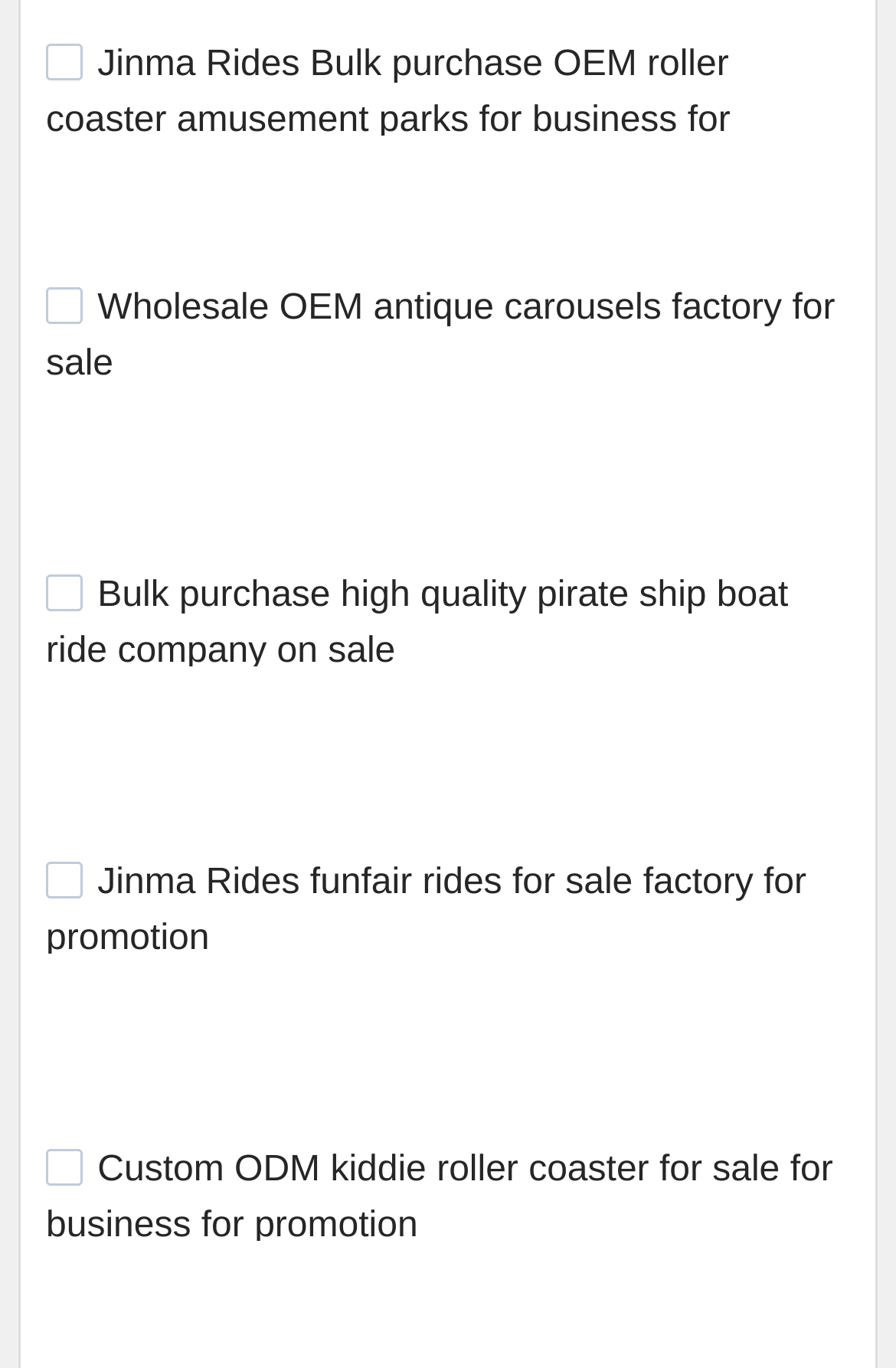Identify the bounding box coordinates of the clickable region necessary to fulfill the following instruction: "Click the link to Jinma Rides funfair rides for sale factory for promotion". The bounding box coordinates should be four float numbers between 0 and 1, i.e., [left, top, right, bottom].

[0.051, 0.631, 0.9, 0.7]